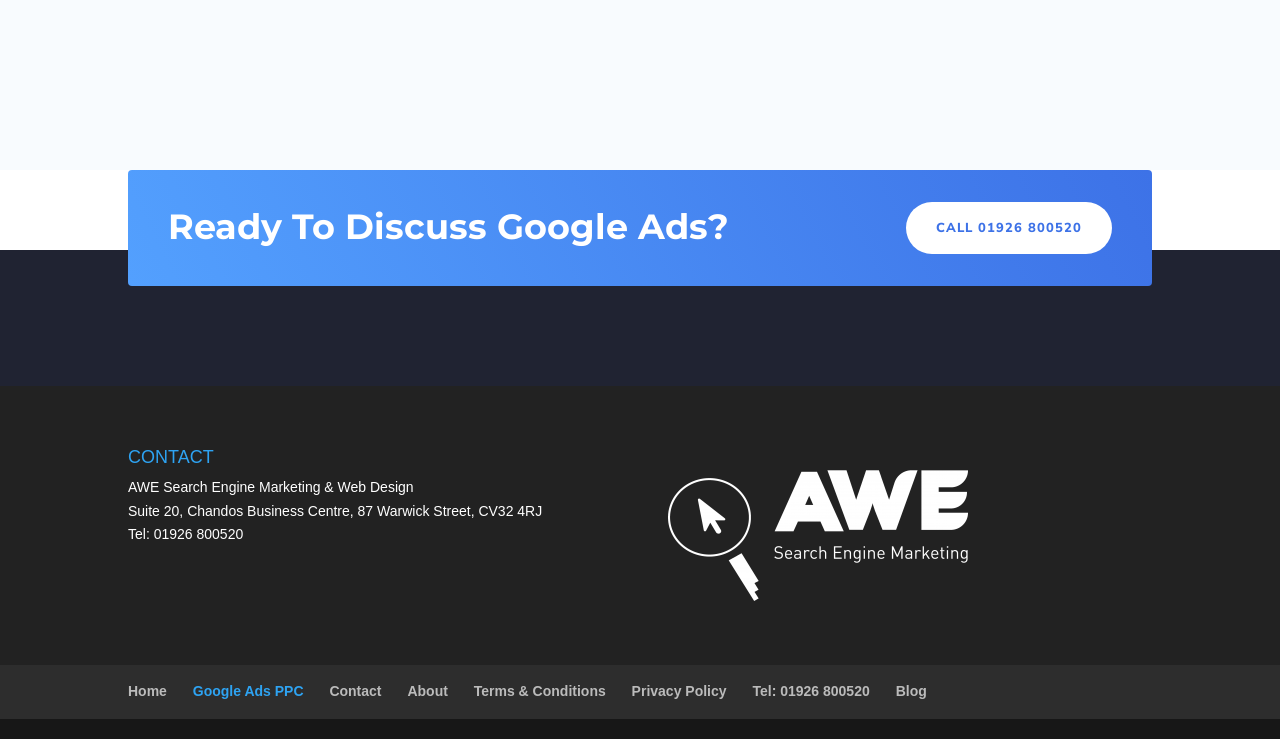Indicate the bounding box coordinates of the element that needs to be clicked to satisfy the following instruction: "Go to 'Home' page". The coordinates should be four float numbers between 0 and 1, i.e., [left, top, right, bottom].

[0.1, 0.921, 0.13, 0.943]